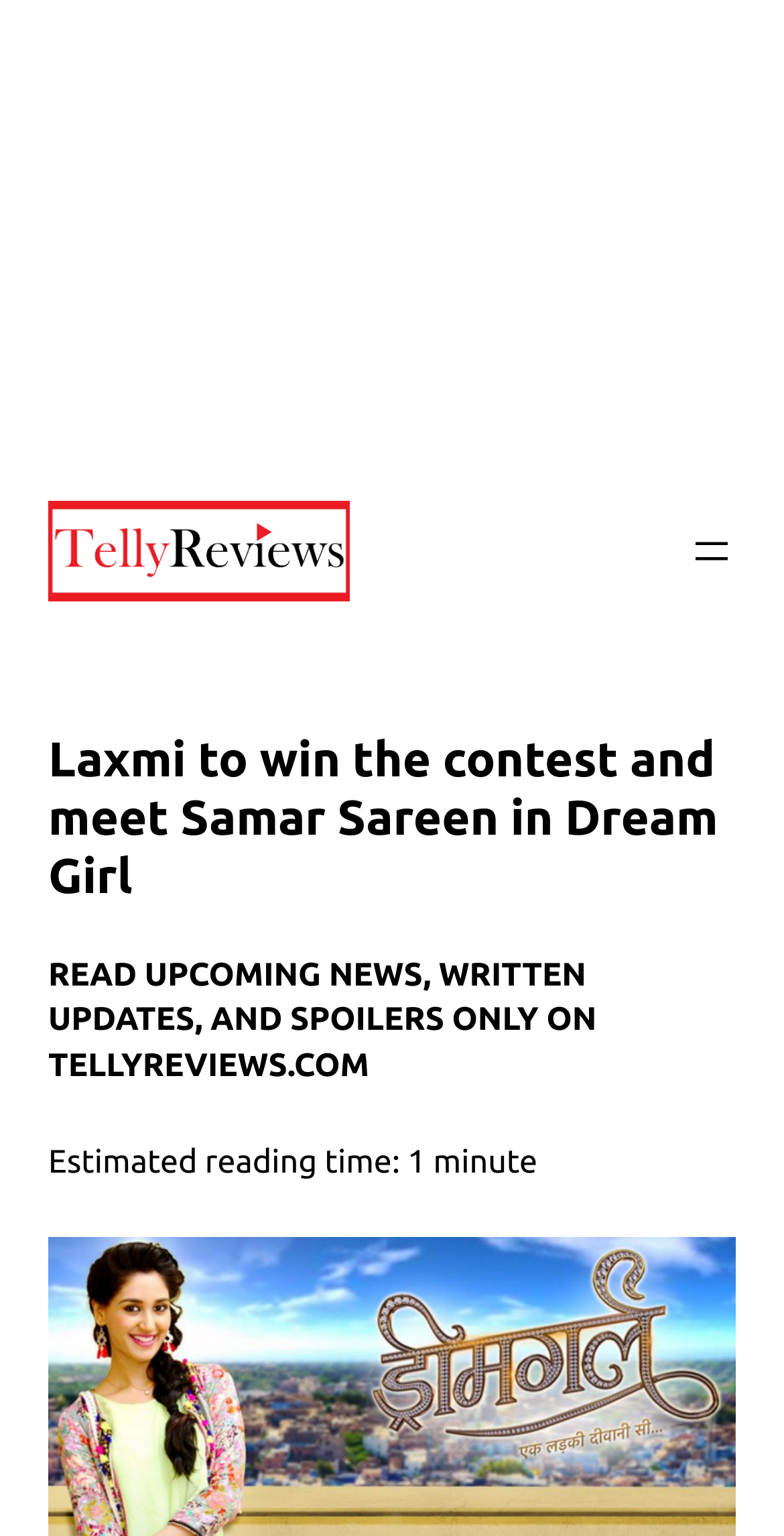What is the name of the character mentioned in the article?
Based on the image, answer the question with a single word or brief phrase.

Laxmi